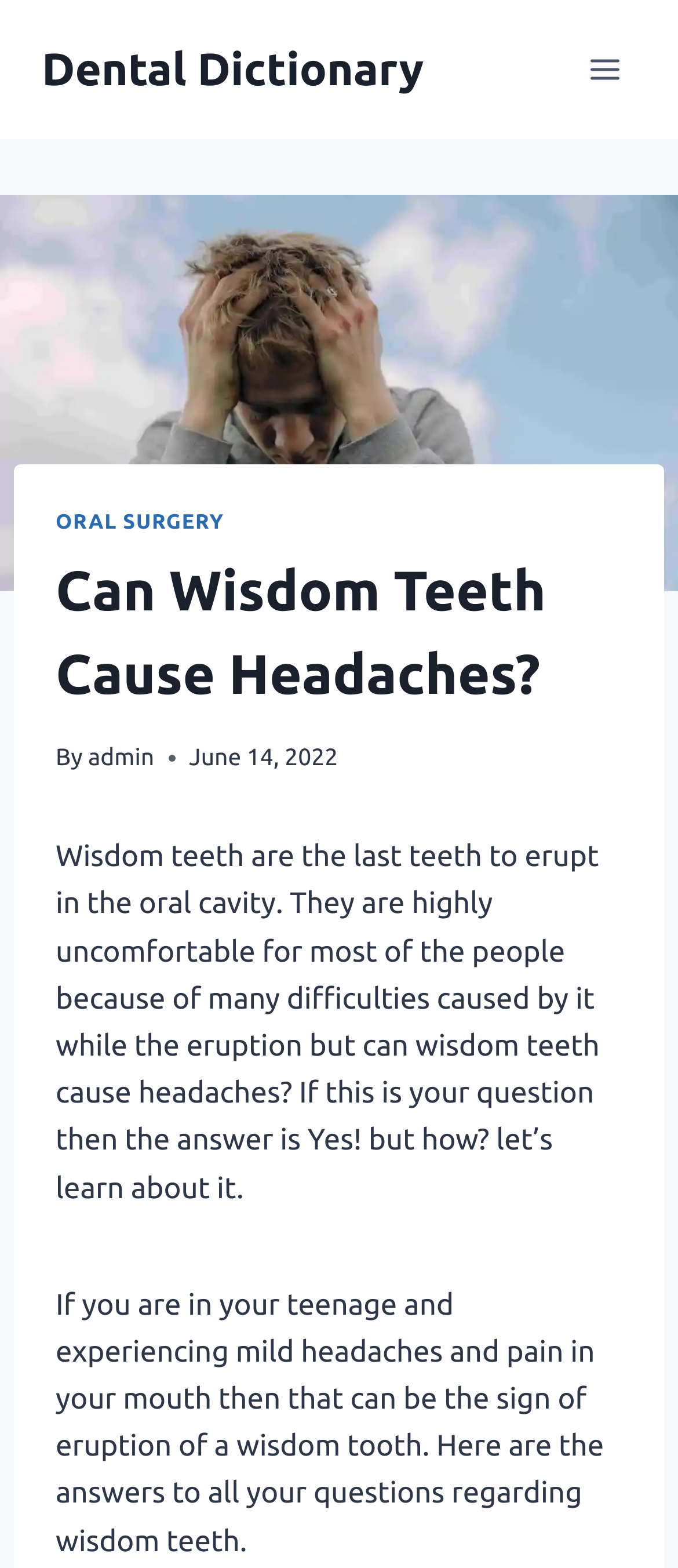Who wrote the article?
Provide a one-word or short-phrase answer based on the image.

admin